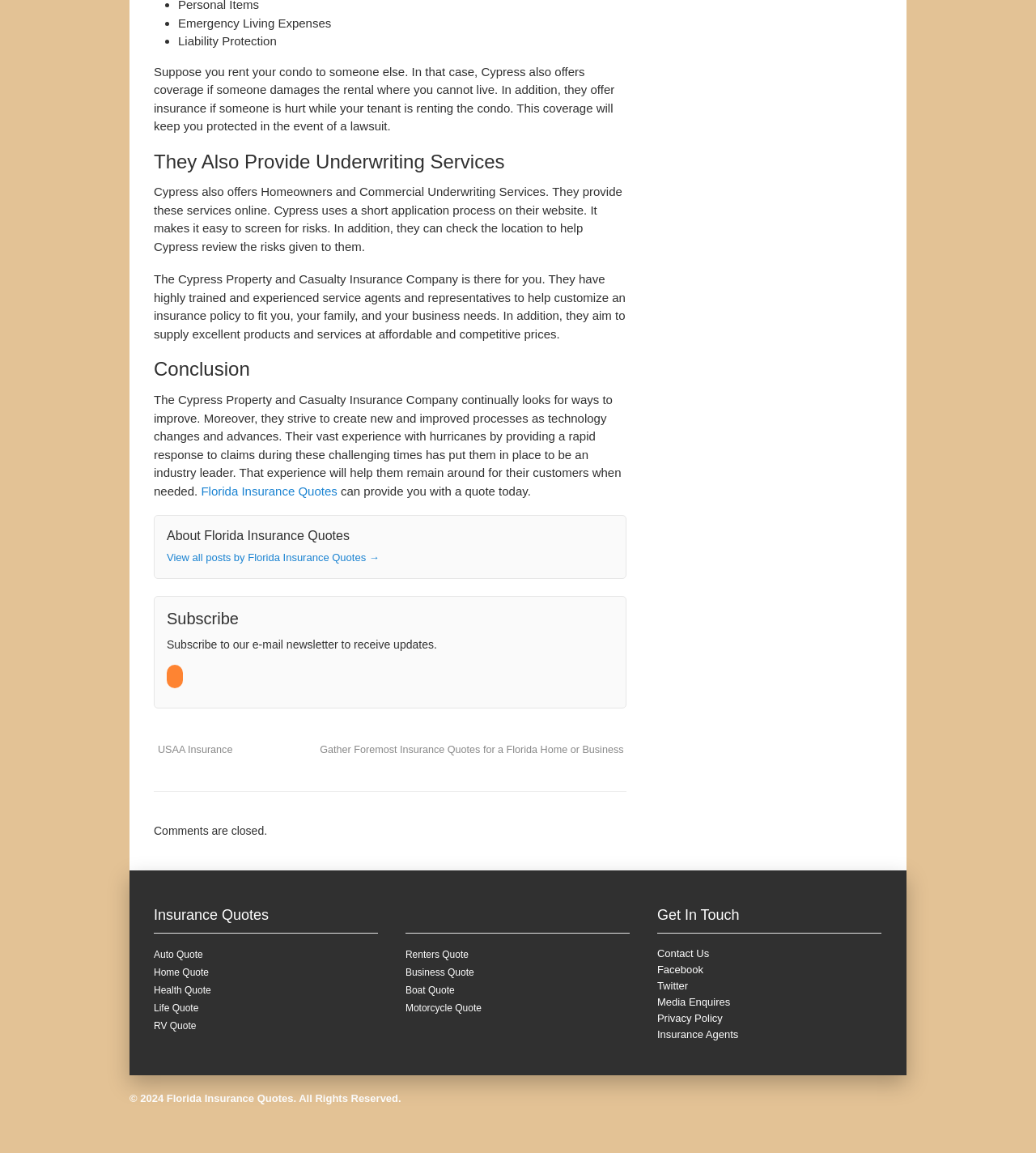What is the purpose of Cypress's underwriting services?
Refer to the image and provide a one-word or short phrase answer.

To screen for risks